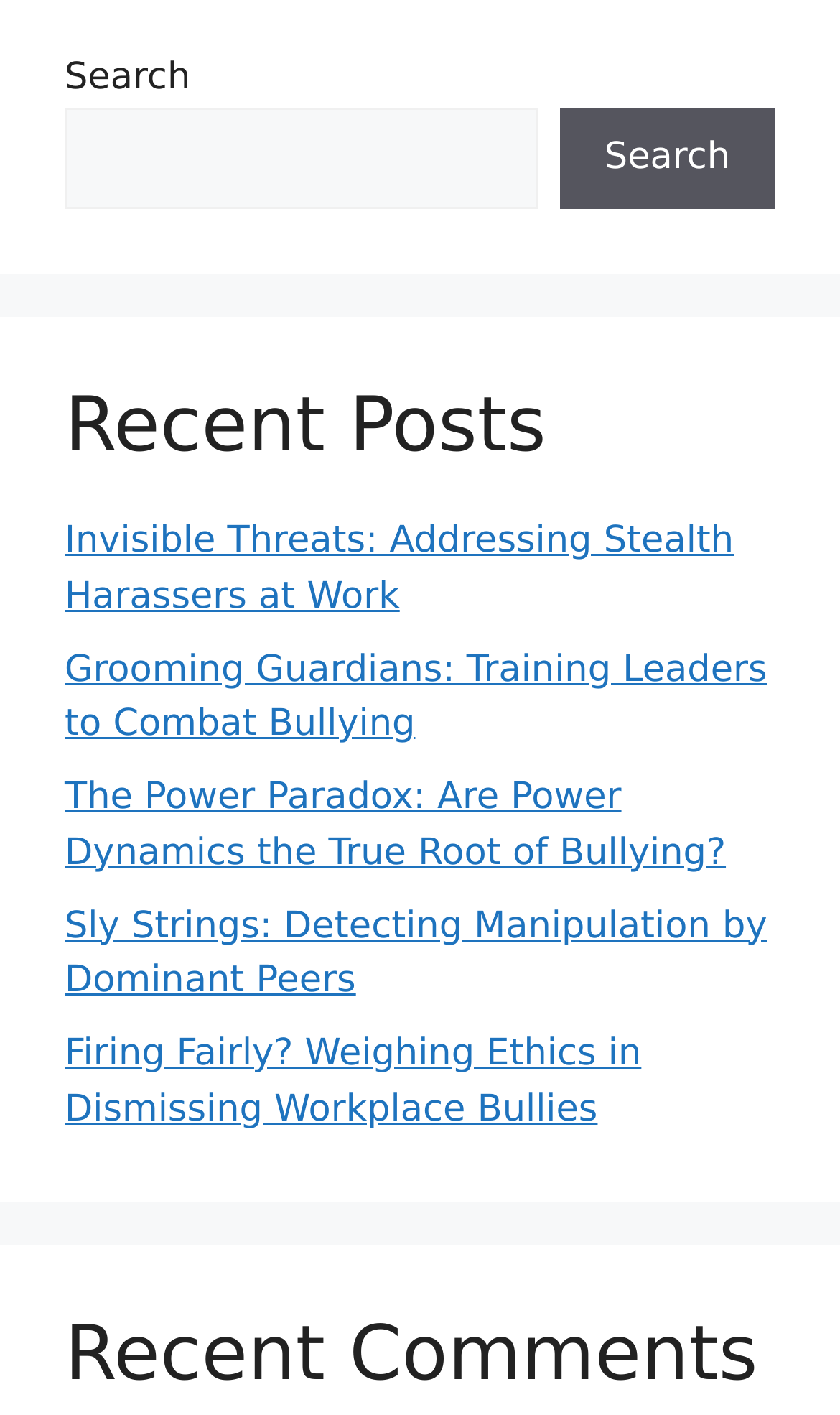Please provide the bounding box coordinates for the element that needs to be clicked to perform the following instruction: "view the recent comments". The coordinates should be given as four float numbers between 0 and 1, i.e., [left, top, right, bottom].

[0.077, 0.926, 0.923, 0.99]